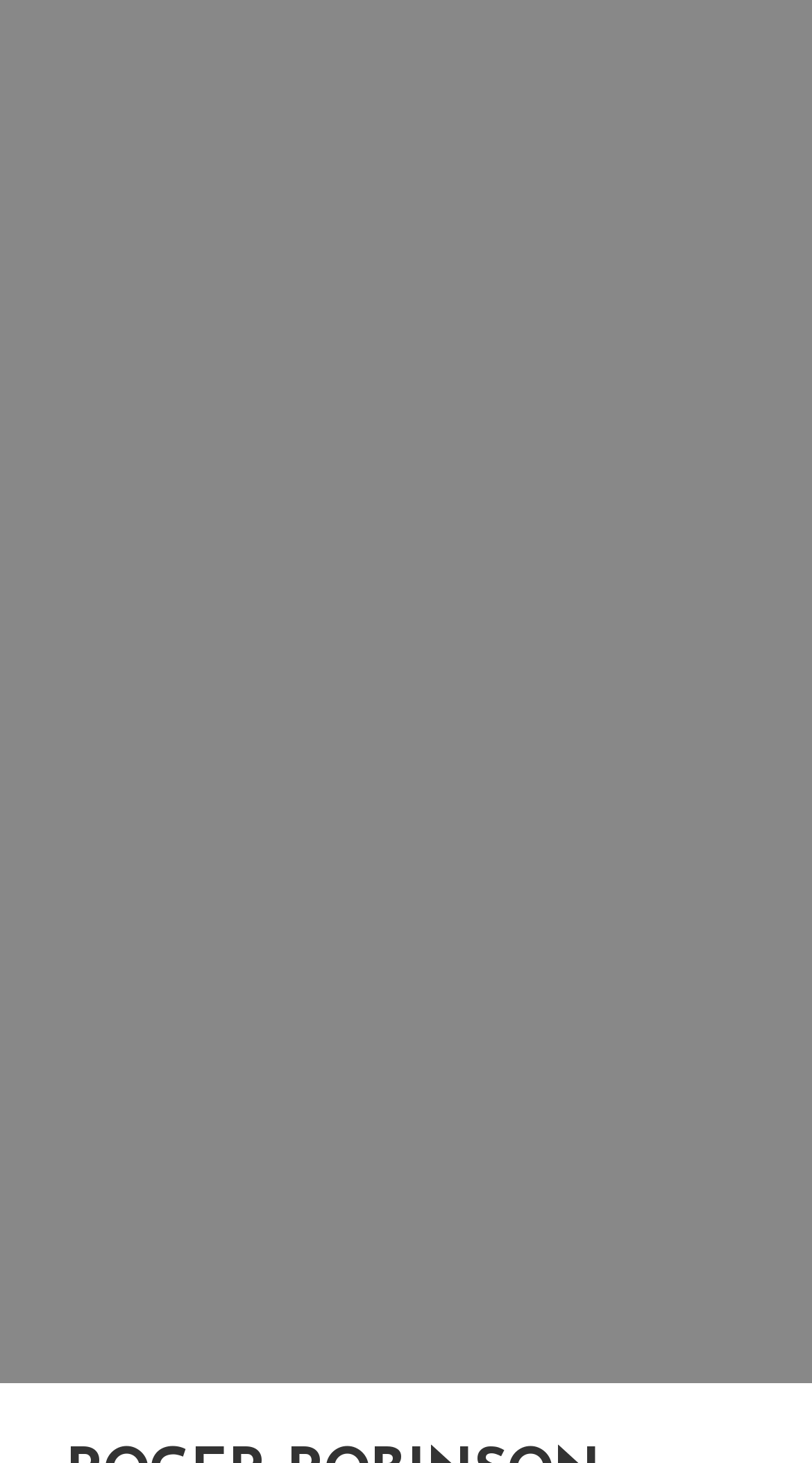Illustrate the webpage's structure and main components comprehensively.

The webpage is about James Steventon, with a prominent link to his name at the top left corner. Below this link, there is a large heading with the same name, "JAMES STEVENTON", taking up most of the top section of the page. 

The page features a large background image that spans the entire width and most of the height of the page. On top of this image, there are several sections of text and links. 

In the top section, there is a table with three columns, containing the text "In", a link to "Uncategorized", a comma, and a link to "Words (Out)". Below this table, there is a date "23 November 2020". 

Further down, there is a block of text describing an interview between Kai Syng Tan, James Steventon, and Henriette Morrison for "the webradio of the arts and commons" R22. Below this text, there is a link to "MORE". 

The next section is a header with a heading "ANDREW FILMER ABERYSTWYTH UNIVERSITY", which is also a link. Below this heading, there are two tables, one with the text "In" and a link to "Words (In)", and another with a date "16 November 2020". 

Finally, there is a block of text discussing the representation of athletic bodies in figurative art and the exploration of running as a performative act. 

The page also features three small images, two at the bottom left corner and one at the bottom right corner.